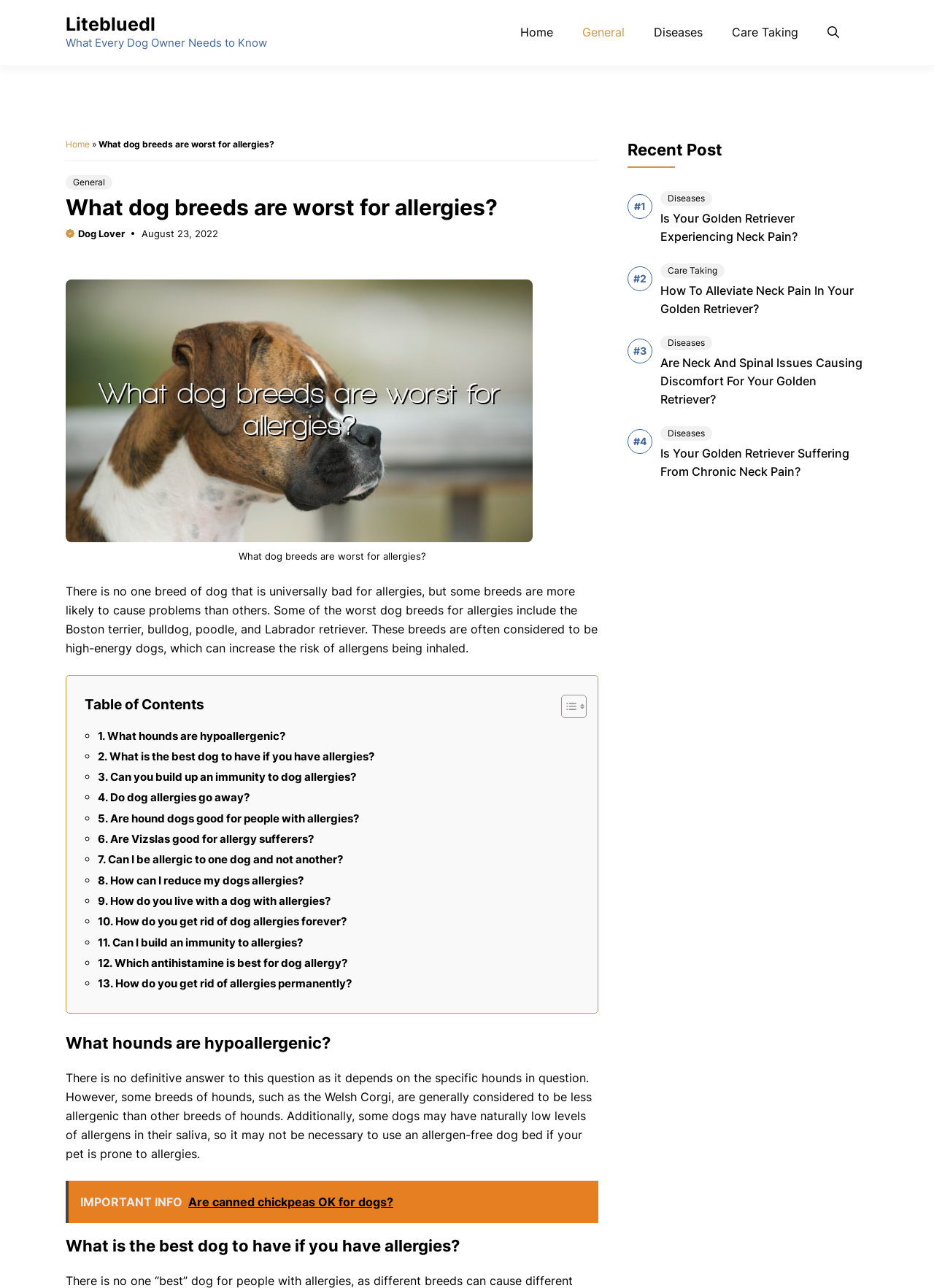Identify the bounding box coordinates for the UI element described as: "Home".

[0.541, 0.011, 0.608, 0.039]